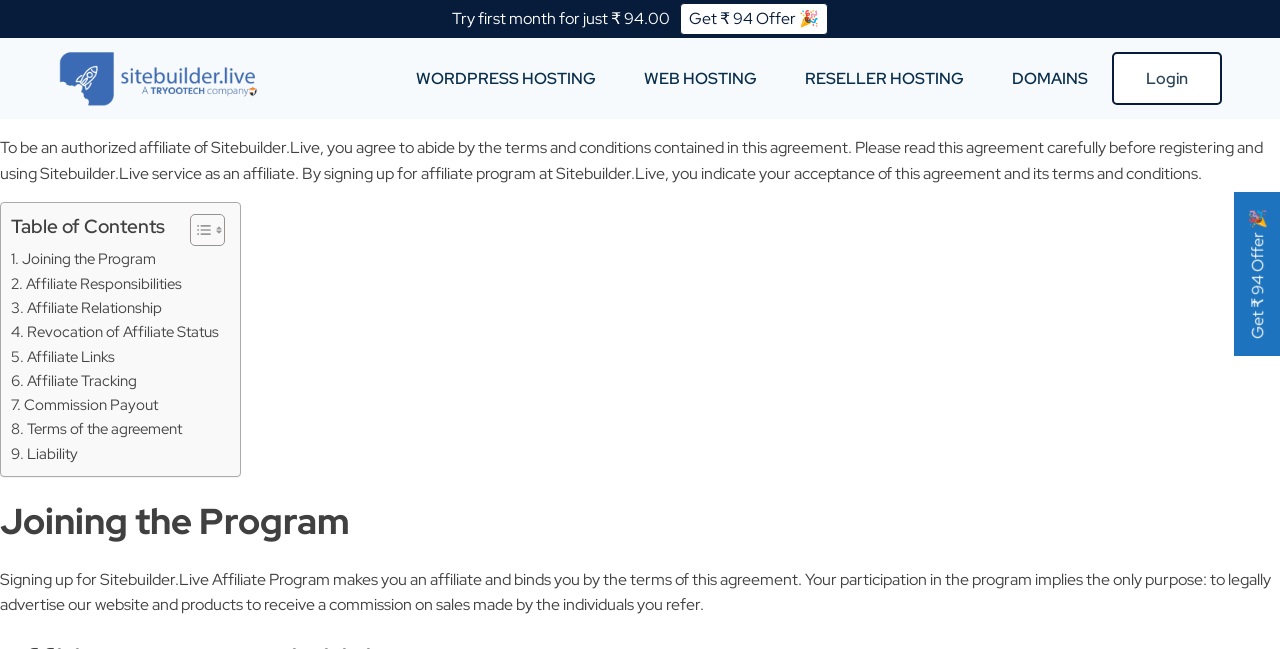Show the bounding box coordinates of the element that should be clicked to complete the task: "Toggle Table of Content".

[0.137, 0.329, 0.172, 0.381]